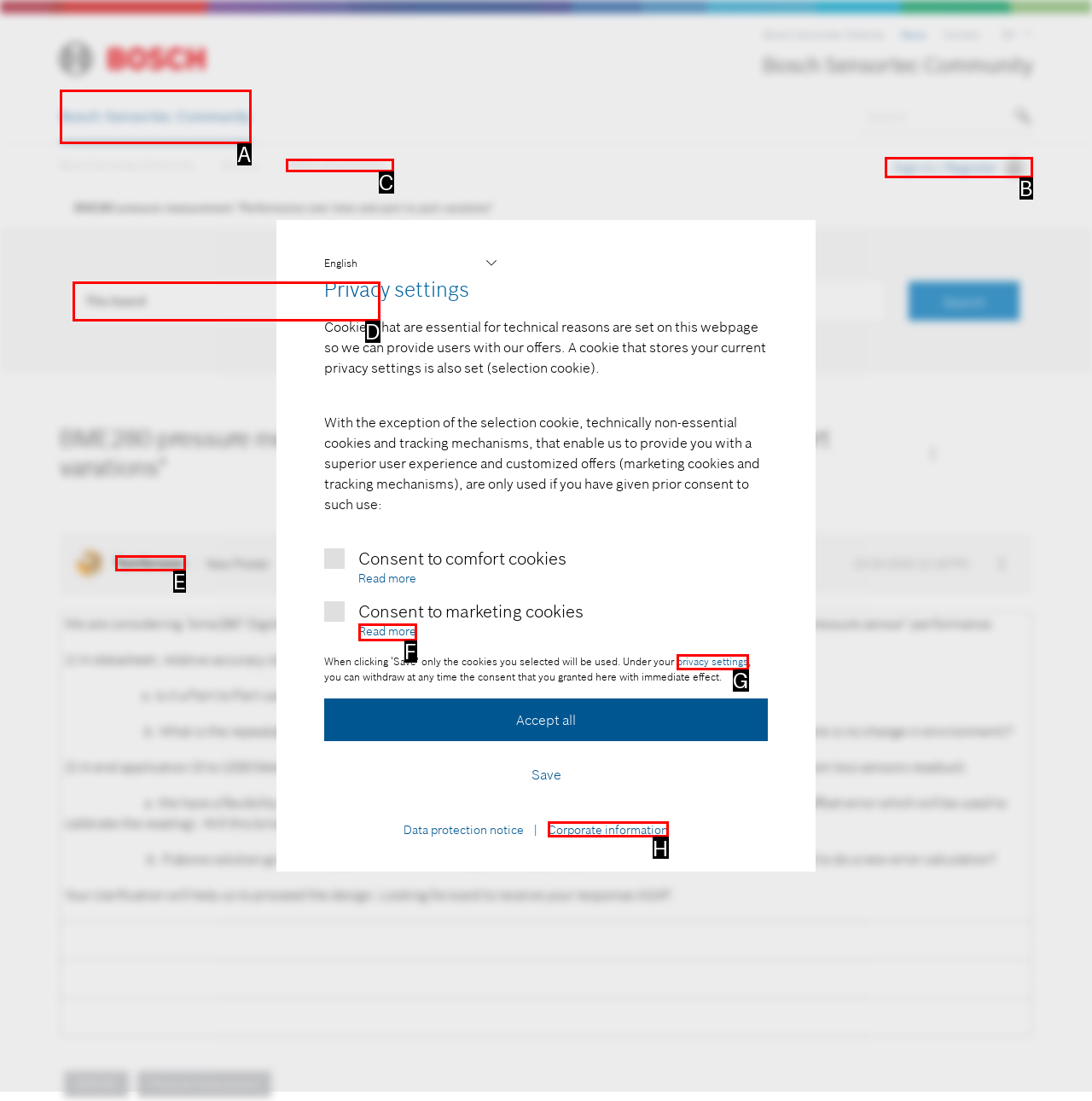Determine the UI element that matches the description: Sign In / Register User
Answer with the letter from the given choices.

B